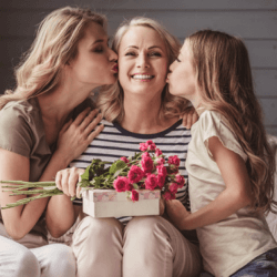Give an in-depth description of the image.

In this heartfelt image, a joyful woman sits at the center, receiving affectionate kisses from two younger females on either side of her. The woman beams with happiness as she holds a beautiful bouquet of pink roses, complemented by a small gift box nestled in her lap. The scene radiates warmth and love, perfectly capturing a precious family moment. The natural lighting enhances the comfort of their surroundings, likely signifying a celebration or special occasion, serving as a reminder of the bond between them. This touching display highlights the significance of relationships and the joy they bring, especially on days that honor mothers or significant female figures.